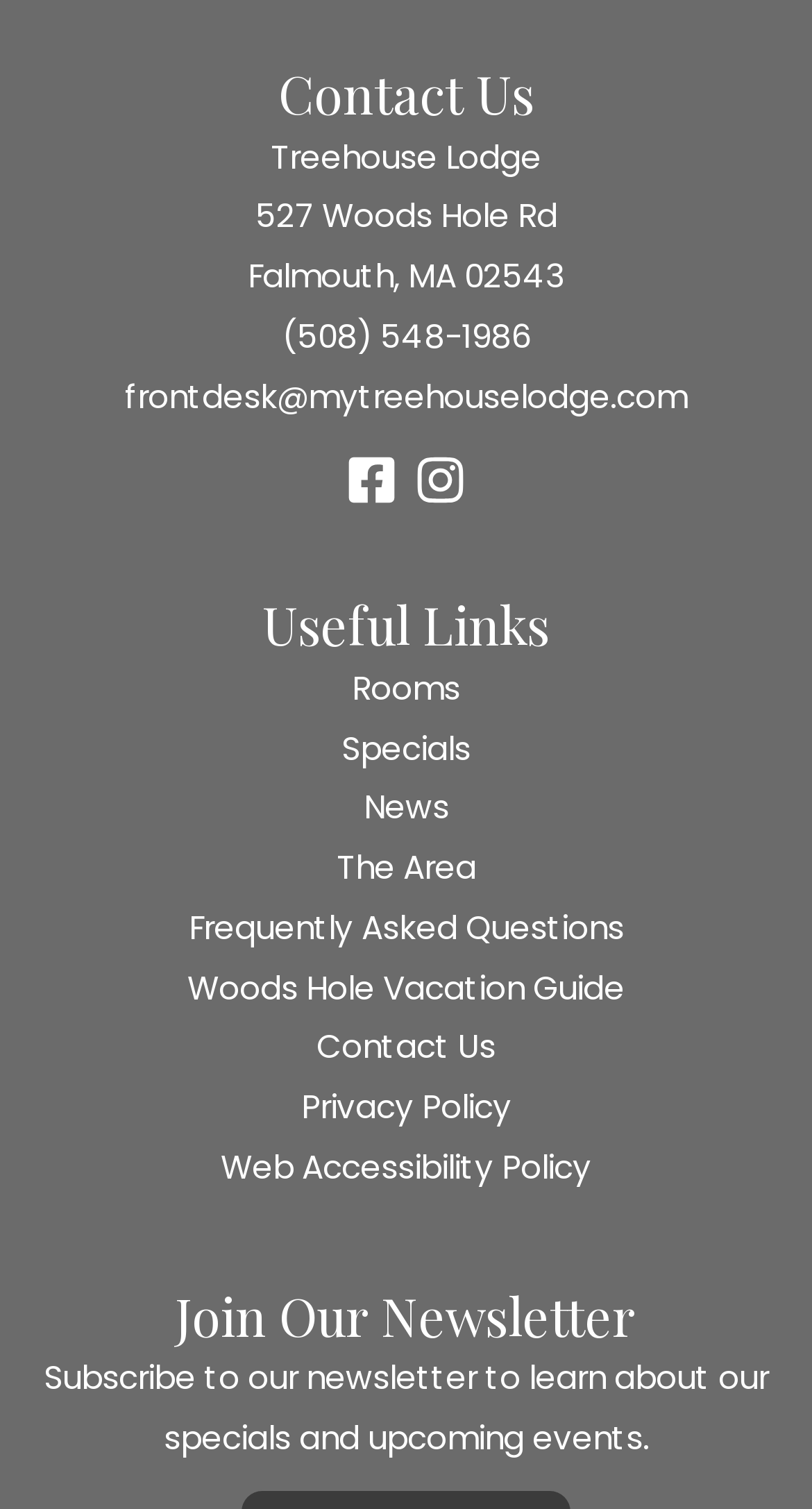How many links are in the 'Useful Links' section?
Refer to the screenshot and deliver a thorough answer to the question presented.

I found the answer by counting the number of link elements within the 'Menu' navigation element which is part of the 'Footer Widget 2' section.